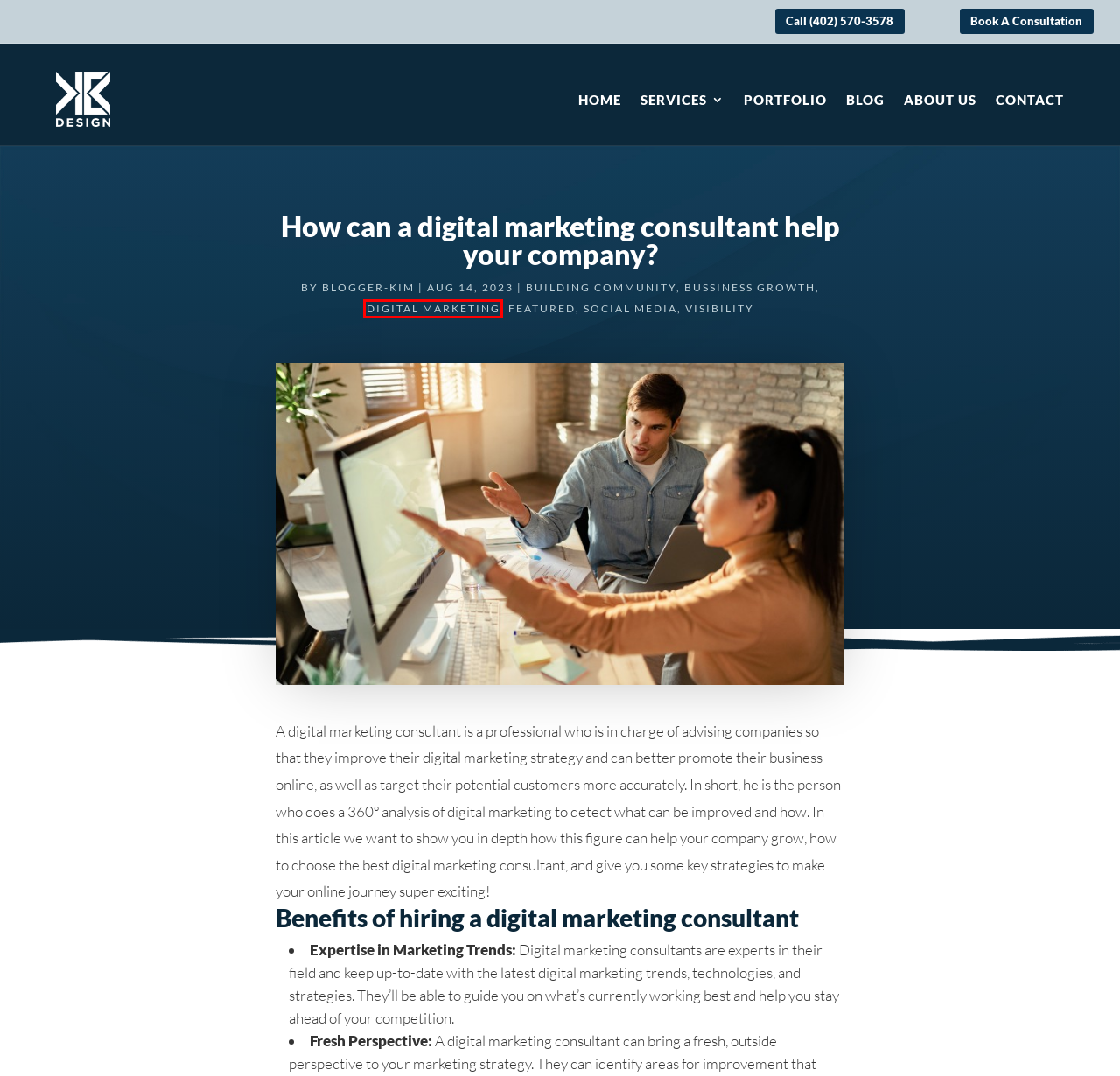Review the screenshot of a webpage containing a red bounding box around an element. Select the description that best matches the new webpage after clicking the highlighted element. The options are:
A. Building Community Archives - Kevin Brown Design
B. Our Blog - Kevin Brown Design
C. Social Media Archives - Kevin Brown Design
D. Visibility Archives - Kevin Brown Design
E. blogger-kim, Author at Kevin Brown Design
F. About Us - Kevin Brown Design
G. Digital Marketing Archives - Kevin Brown Design
H. Contact - Kevin Brown Design

G